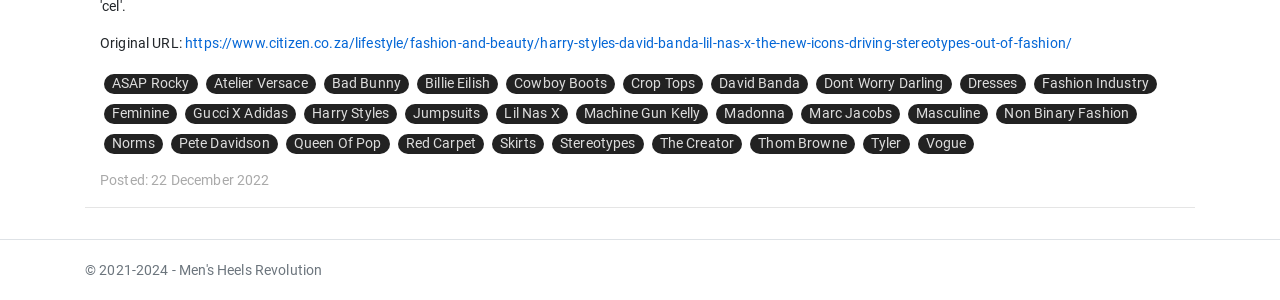Identify the bounding box for the UI element described as: "Machine Gun Kelly". The coordinates should be four float numbers between 0 and 1, i.e., [left, top, right, bottom].

[0.45, 0.347, 0.553, 0.413]